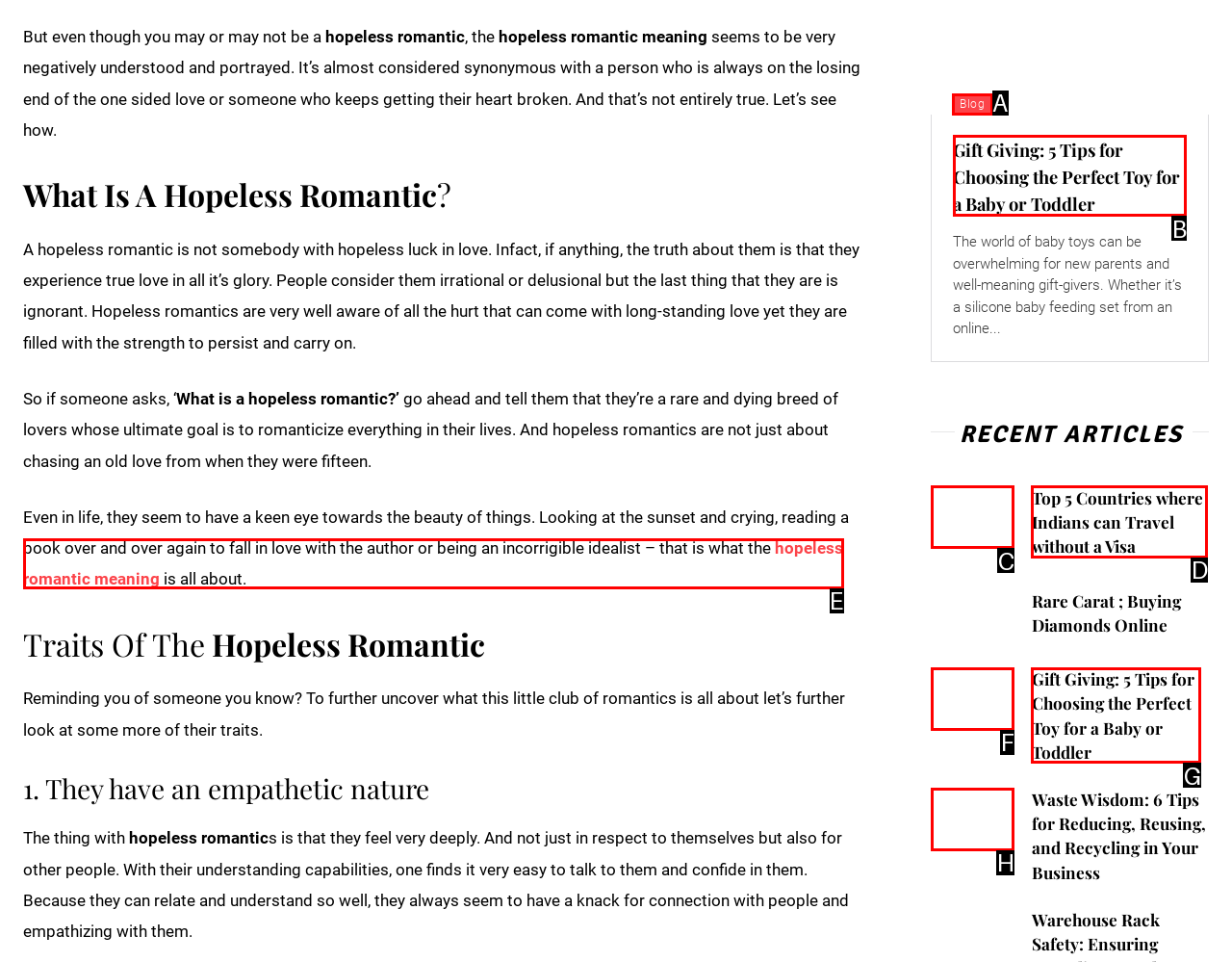For the task: Read the article 'Gift Giving: 5 Tips for Choosing the Perfect Toy for a Baby or Toddler', specify the letter of the option that should be clicked. Answer with the letter only.

B